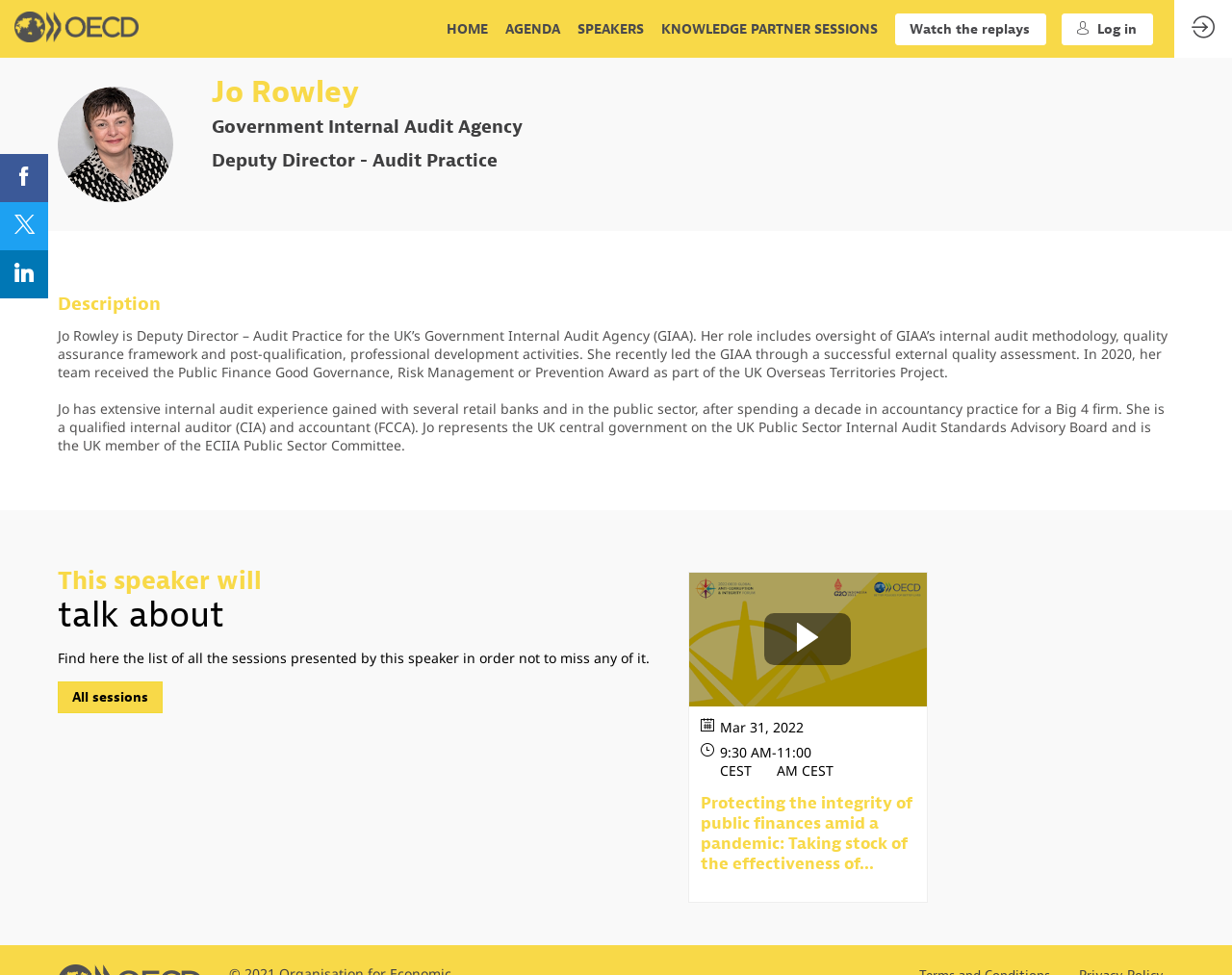Select the bounding box coordinates of the element I need to click to carry out the following instruction: "Log in".

[0.862, 0.013, 0.936, 0.046]